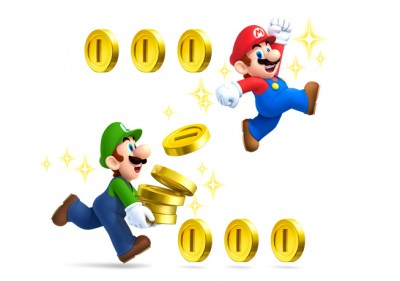What are Luigi and Mario surrounded by?
Examine the webpage screenshot and provide an in-depth answer to the question.

The image shows Mario and Luigi in a dynamic action scene filled with golden coins swirling around them, which is a staple of the Super Mario franchise and adds to the whimsical and adventurous spirit of the gameplay.